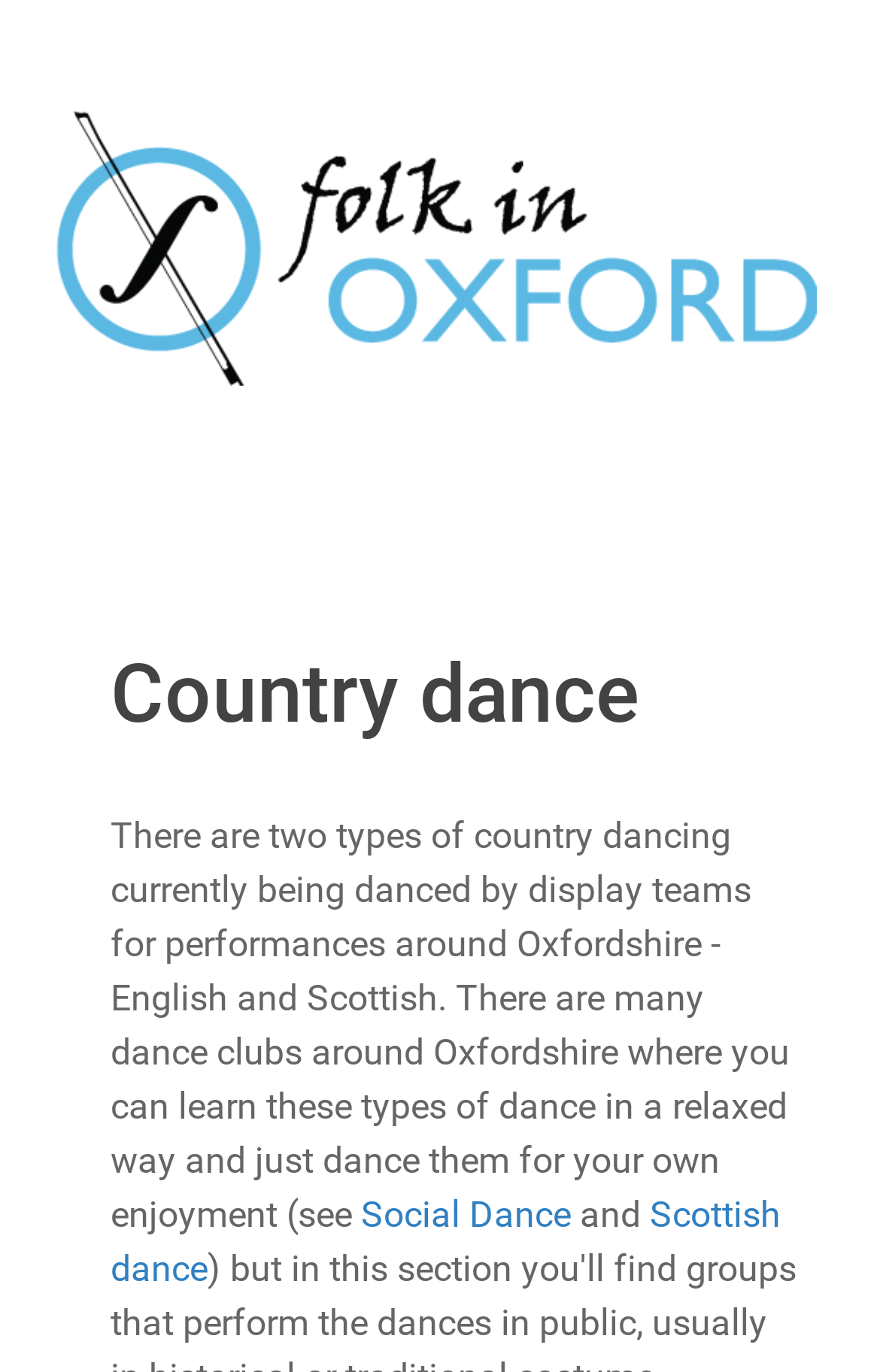Using the image as a reference, answer the following question in as much detail as possible:
What is related to Scottish dance?

The webpage contains a link labeled 'Scottish dance', which suggests that it is related to Scottish dance. The link is likely to provide more information or resources about Scottish dance.